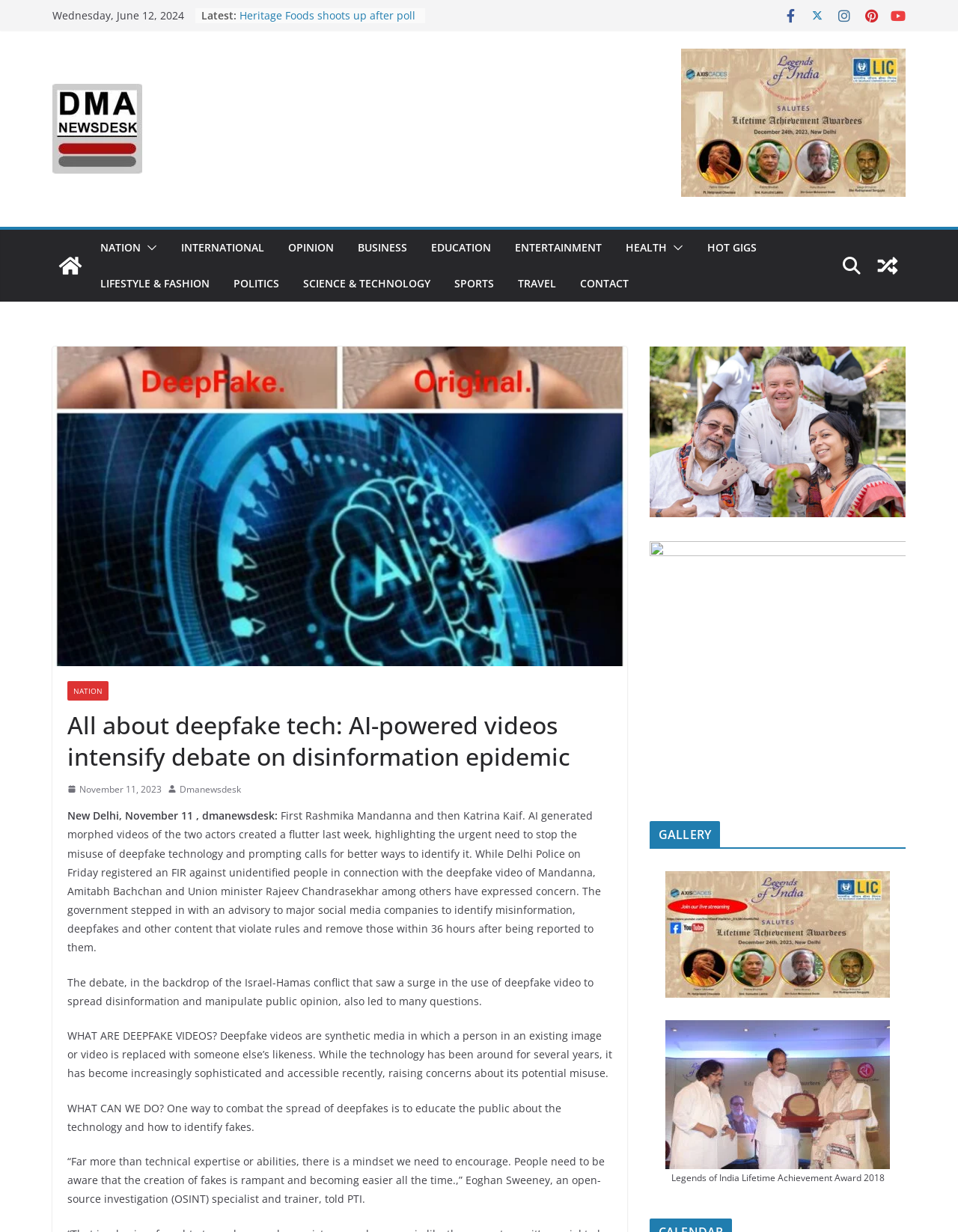Can you identify the bounding box coordinates of the clickable region needed to carry out this instruction: 'Click on the 'DMA News' link'? The coordinates should be four float numbers within the range of 0 to 1, stated as [left, top, right, bottom].

[0.055, 0.068, 0.322, 0.141]